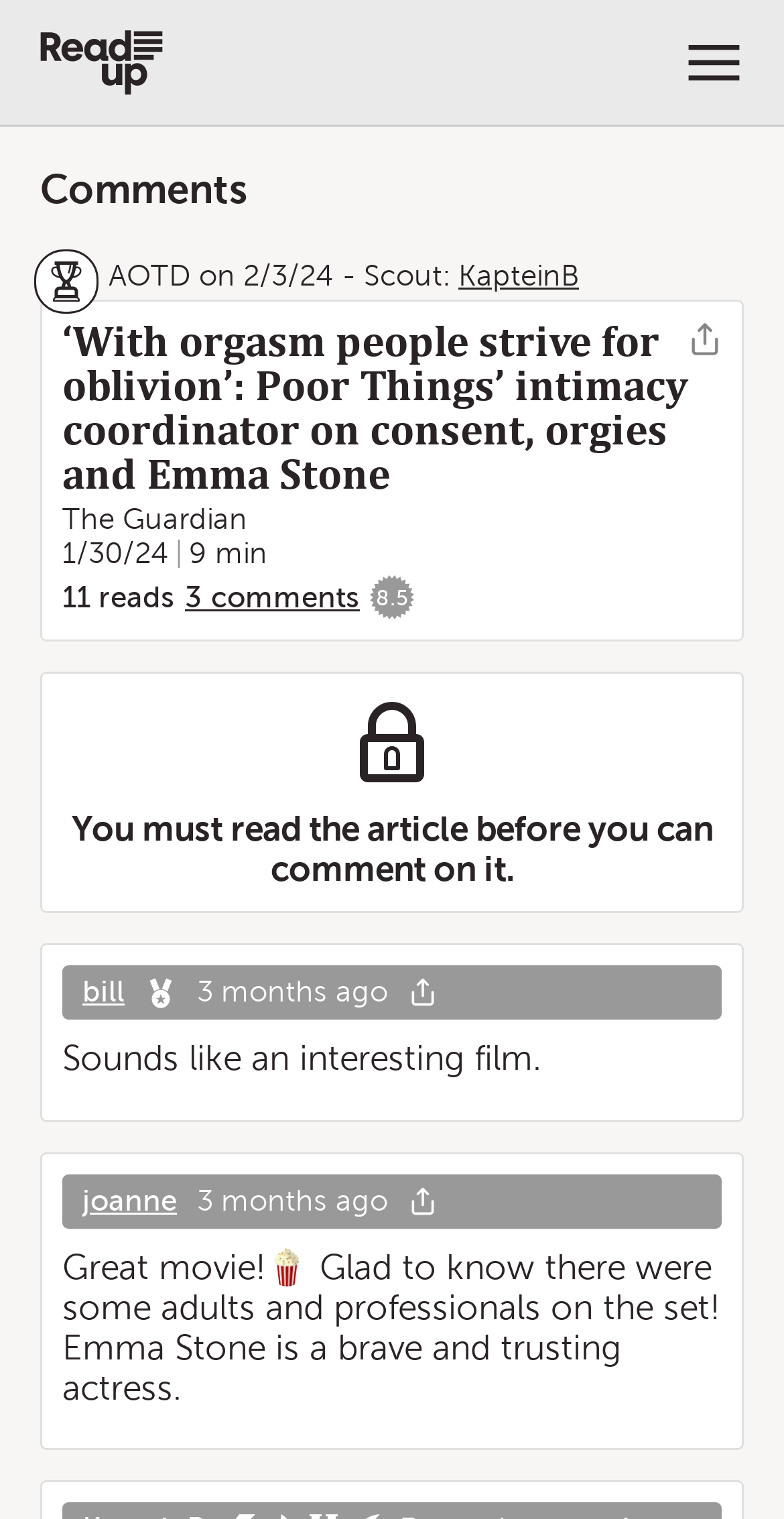Could you determine the bounding box coordinates of the clickable element to complete the instruction: "Click on the user 'joanne'"? Provide the coordinates as four float numbers between 0 and 1, i.e., [left, top, right, bottom].

[0.105, 0.085, 0.226, 0.107]